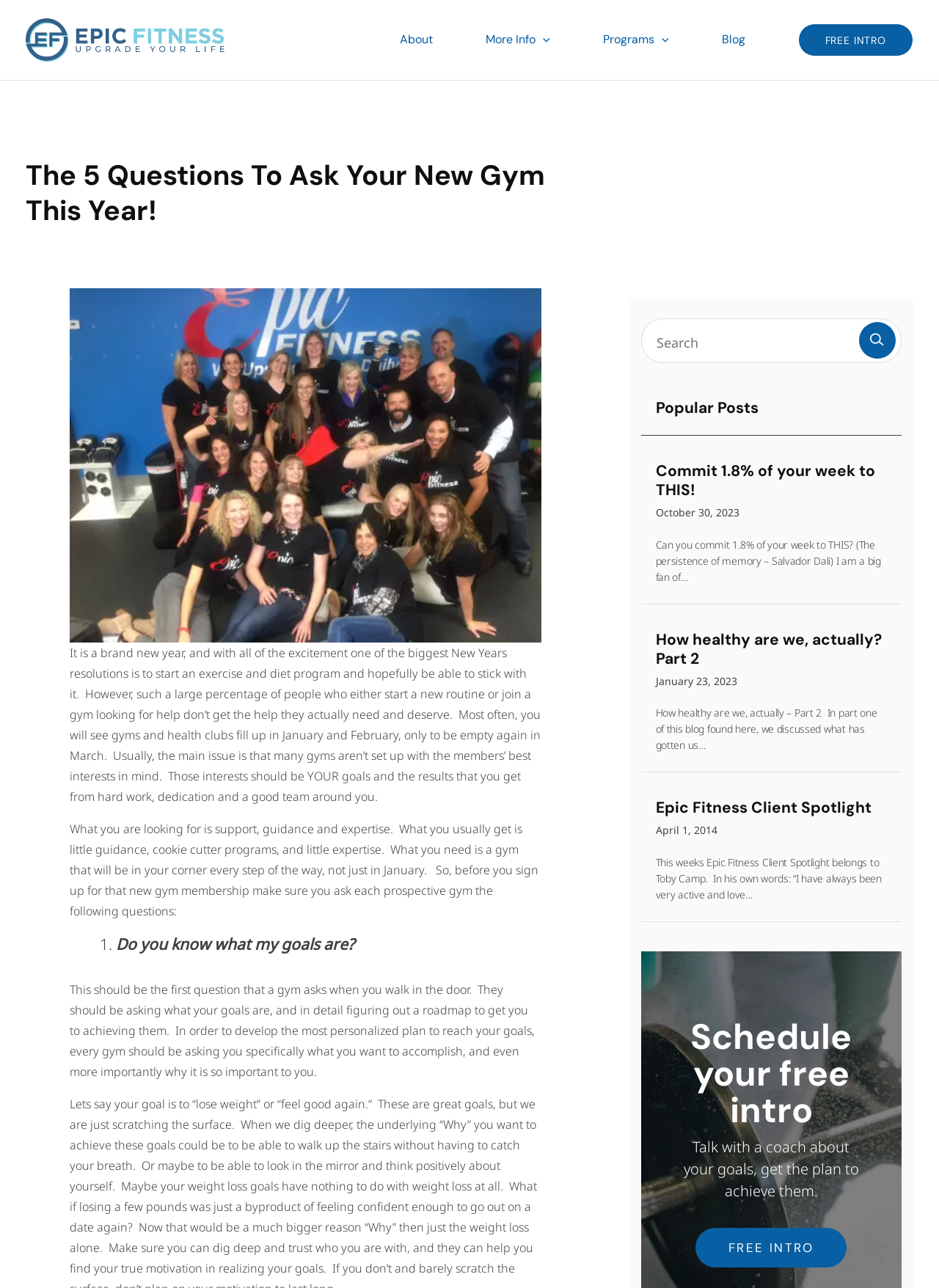Indicate the bounding box coordinates of the element that needs to be clicked to satisfy the following instruction: "Click on the 'FREE INTRO' button". The coordinates should be four float numbers between 0 and 1, i.e., [left, top, right, bottom].

[0.85, 0.018, 0.973, 0.044]